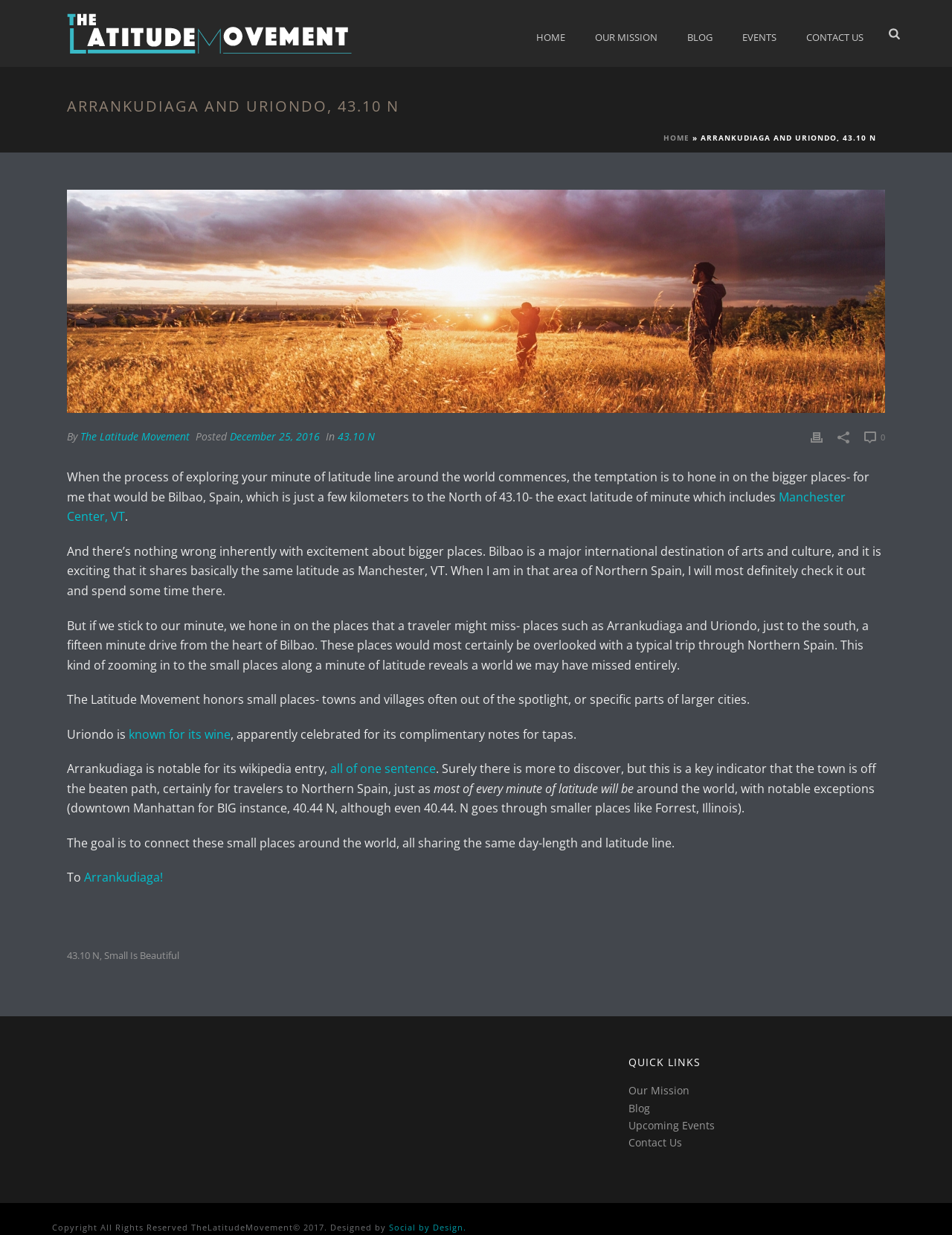Please answer the following question using a single word or phrase: 
What is Uriondo known for?

its wine